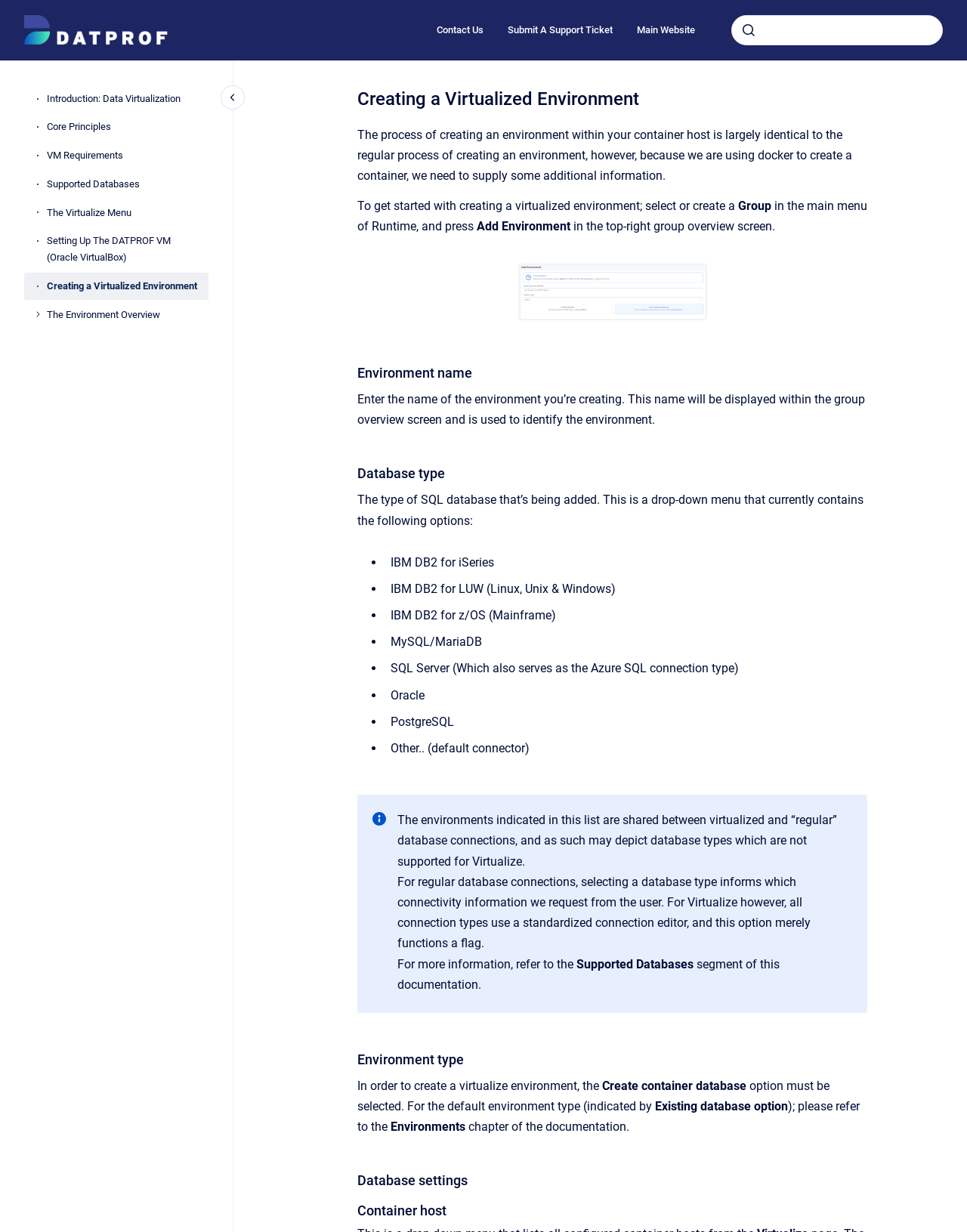Identify the bounding box coordinates for the region of the element that should be clicked to carry out the instruction: "create a virtualized environment". The bounding box coordinates should be four float numbers between 0 and 1, i.e., [left, top, right, bottom].

[0.048, 0.221, 0.216, 0.243]